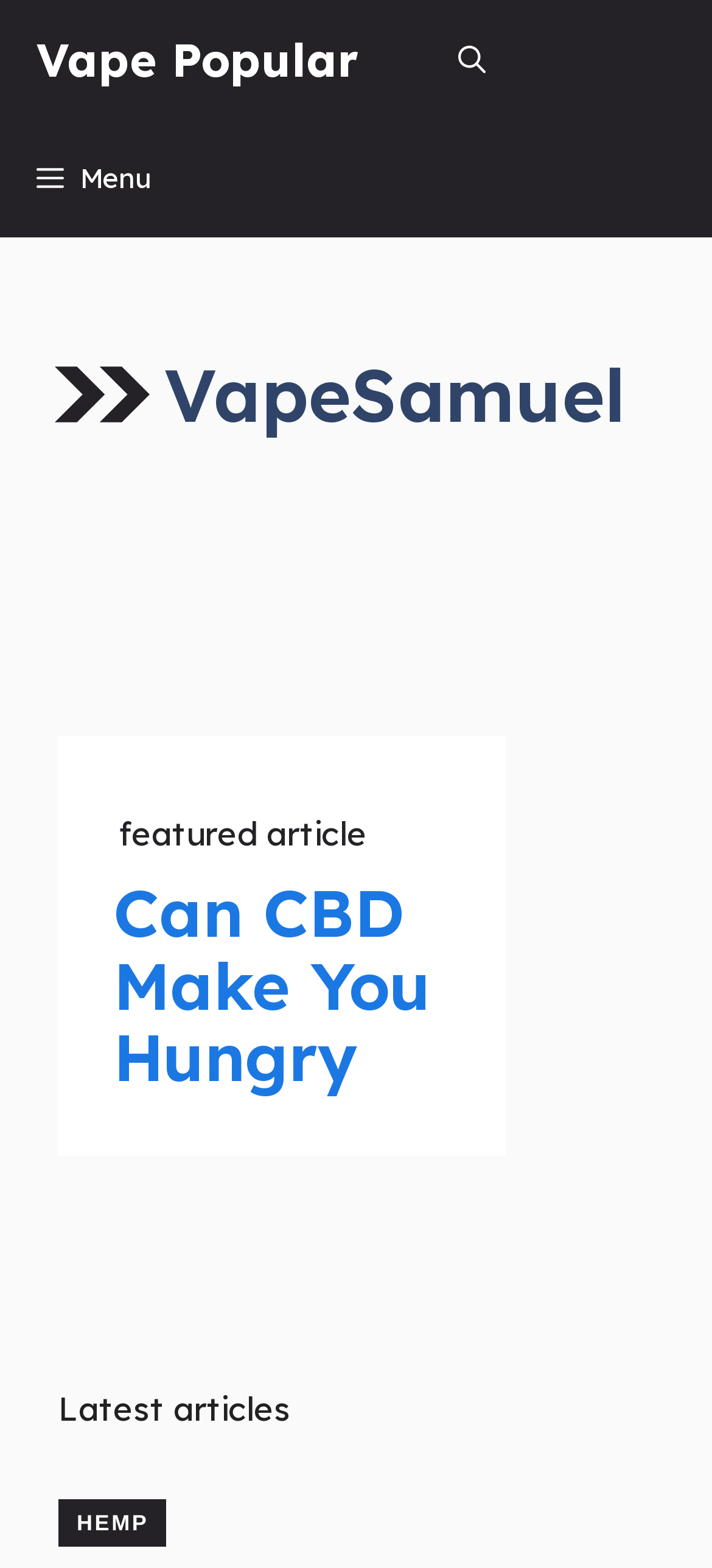Determine the bounding box for the UI element that matches this description: "Can CBD Make You Hungry".

[0.159, 0.556, 0.605, 0.7]